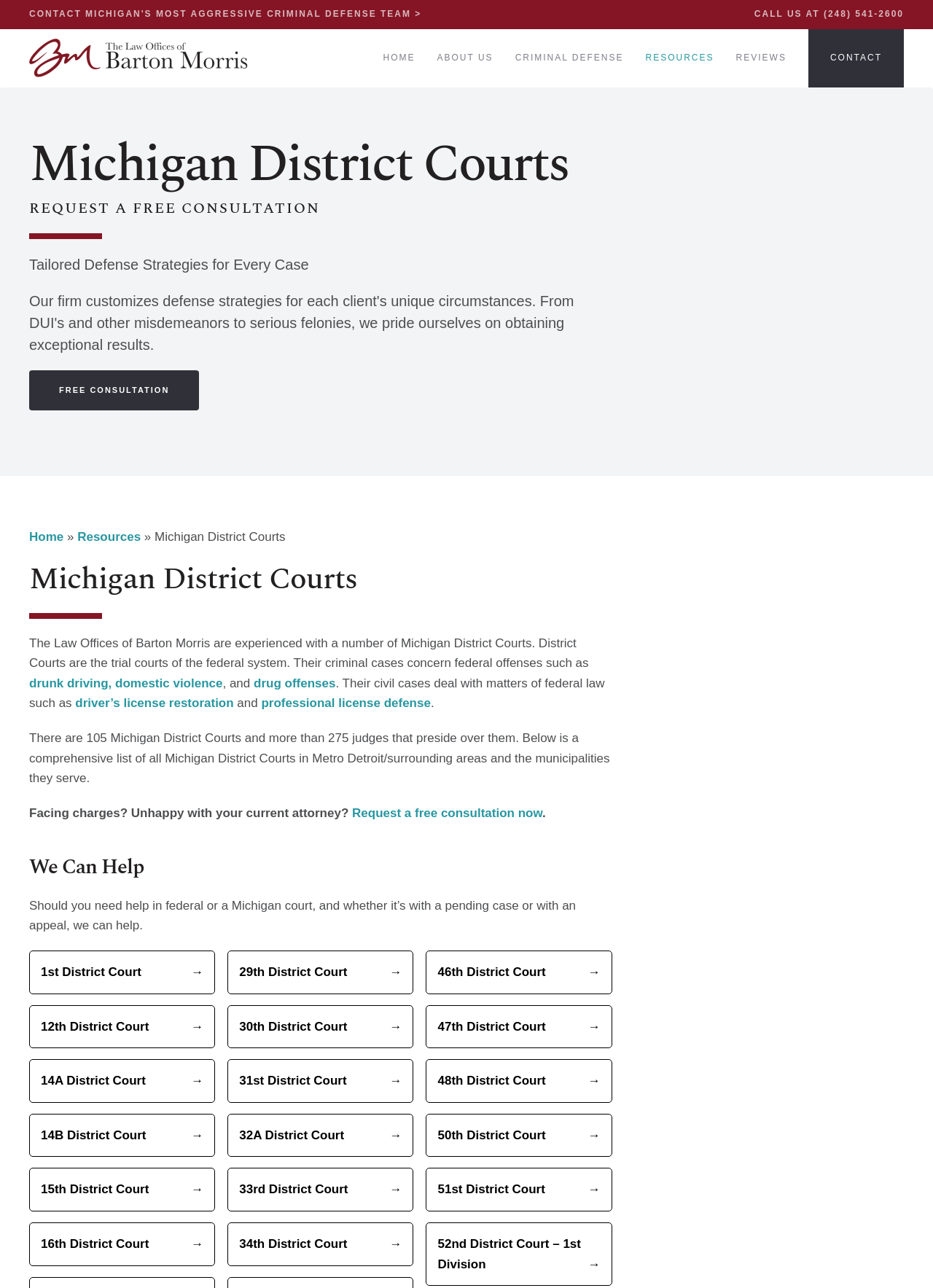What is the phone number to call for a consultation?
Provide an in-depth and detailed explanation in response to the question.

I found the link 'CALL US AT (248) 541-2600' which provides the phone number to call for a consultation.